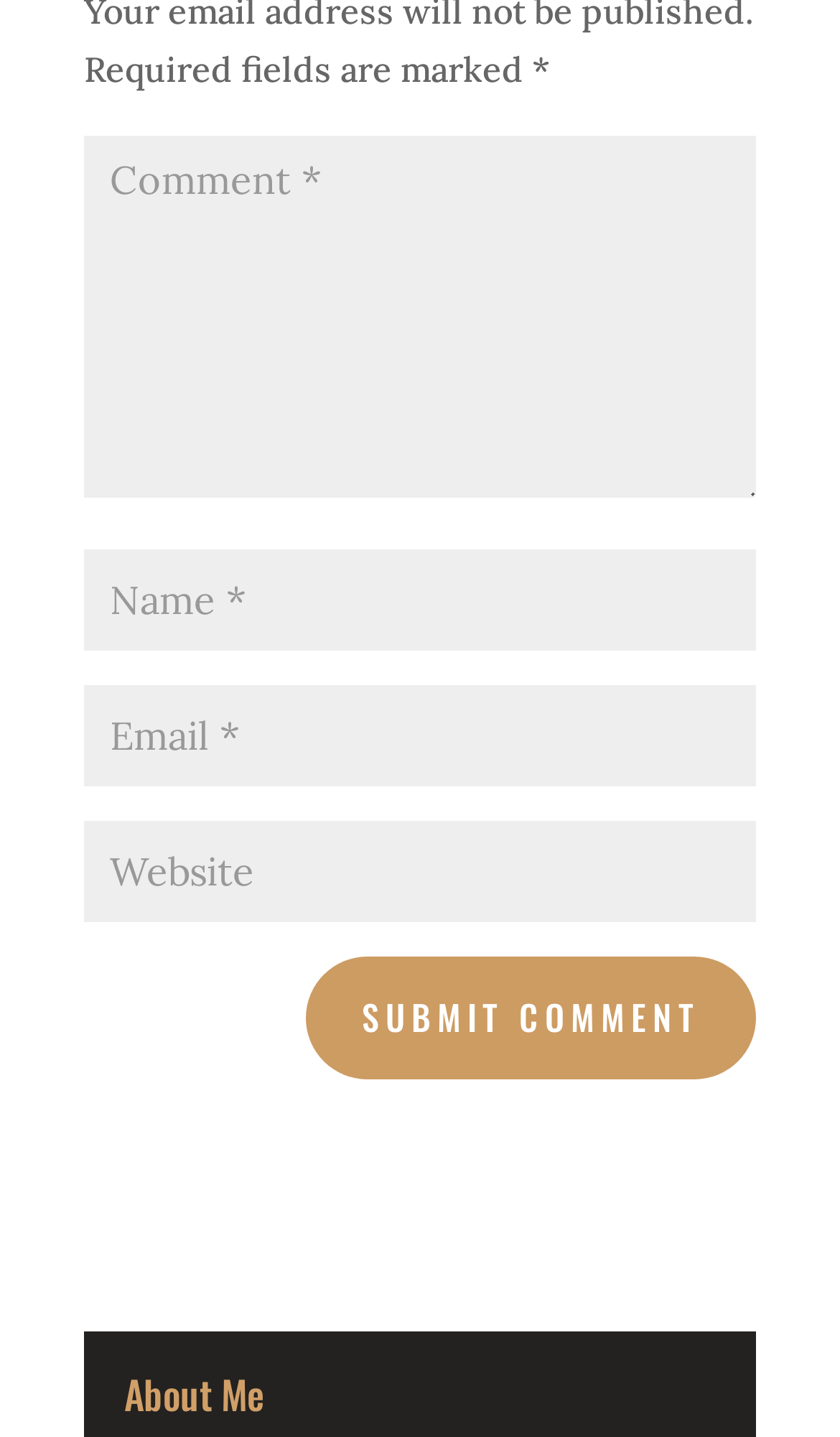Answer the question using only one word or a concise phrase: What is the text on the submit button?

SUBMIT COMMENT